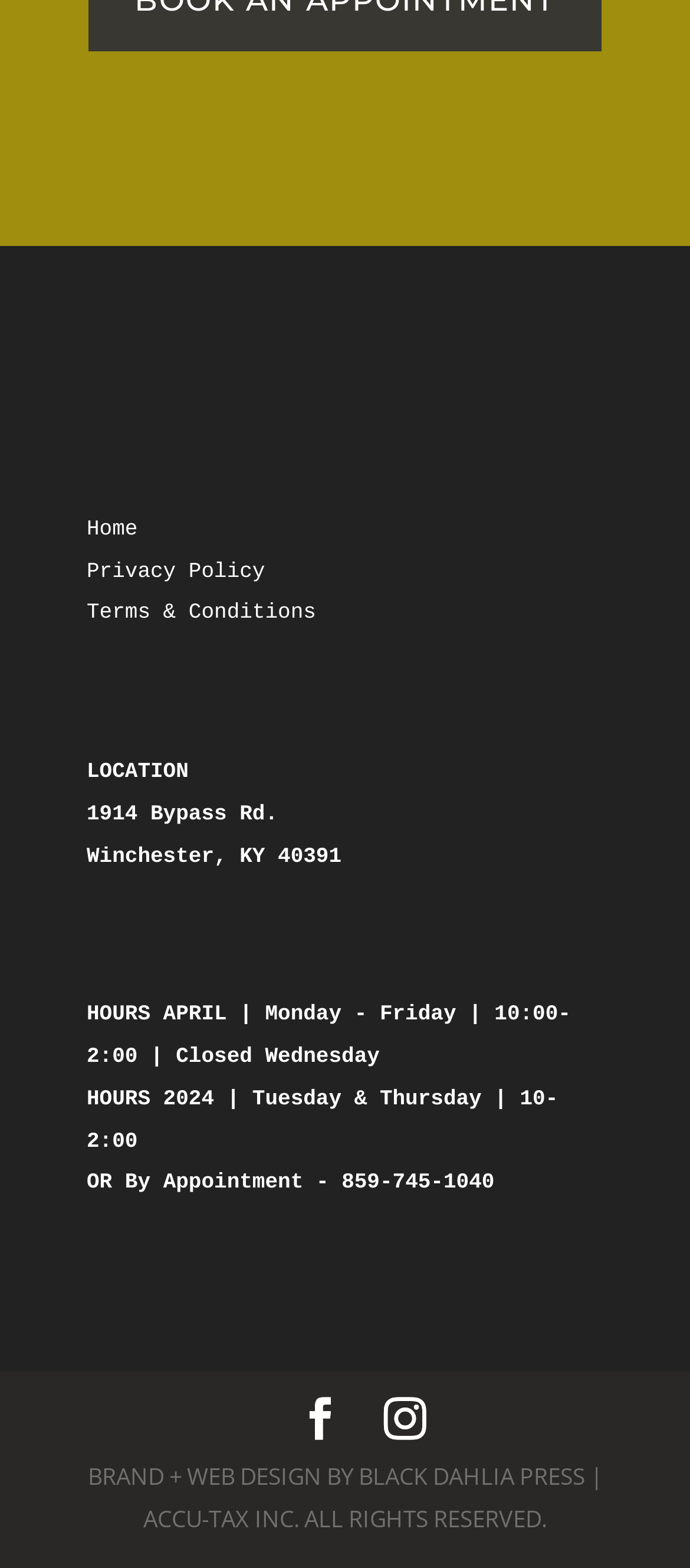Respond to the following question using a concise word or phrase: 
What are the hours of operation in April?

Monday - Friday, 10:00-2:00, Closed Wednesday